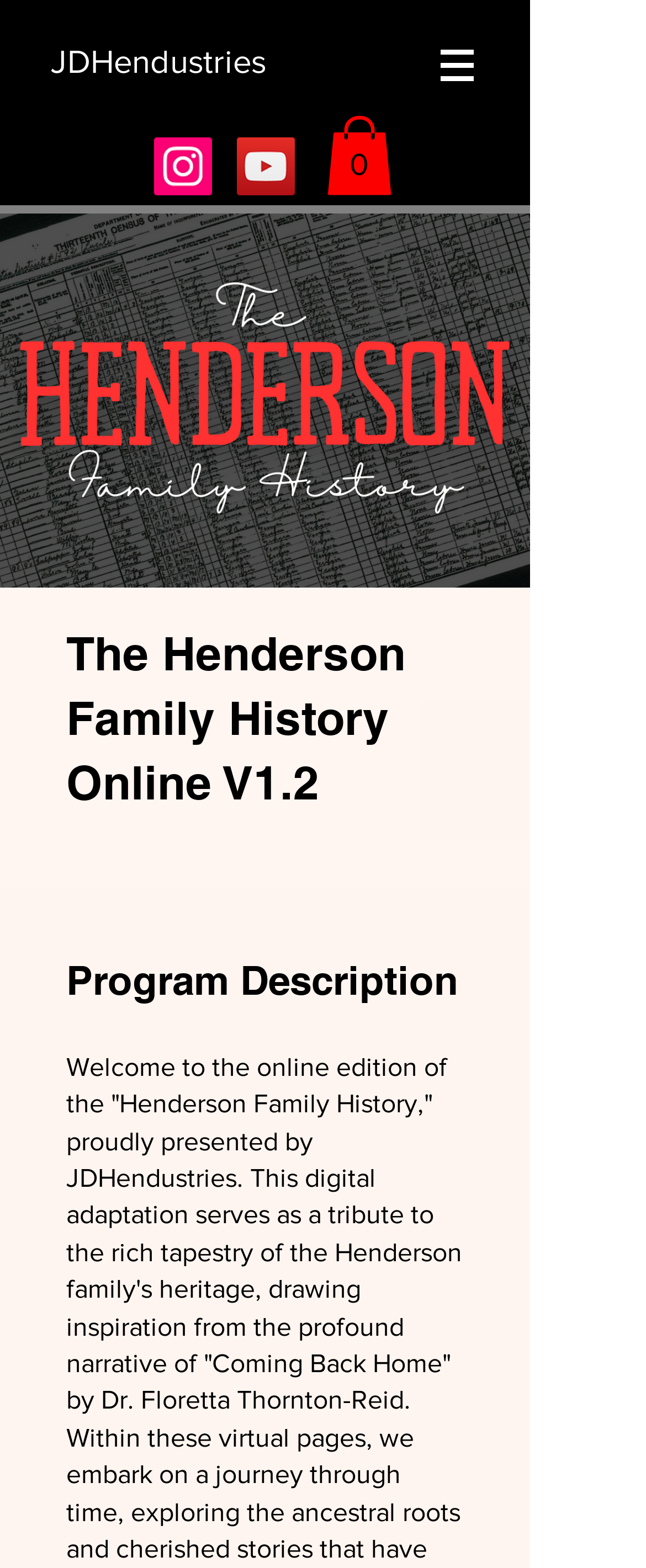Offer a meticulous description of the webpage's structure and content.

The webpage is dedicated to the "Henderson Family History" and is presented by JDHendustries. At the top left, there is a link to JDHendustries. To the right of this link, there is a social bar with two links, one to Instagram and one to YouTube, each accompanied by an image of the respective social media platform's logo. 

Below the social bar, there is a link to a cart with 0 items, which is represented by an SVG icon. On the top right, there is a navigation menu labeled "Site" with a button that has a popup menu. The button is accompanied by an image. 

Below the navigation menu, there is a large figure that spans most of the width of the page. Within this figure, there is a header section that contains two headings. The first heading reads "The Henderson Family History Online V1.2", and the second heading reads "Program Description".